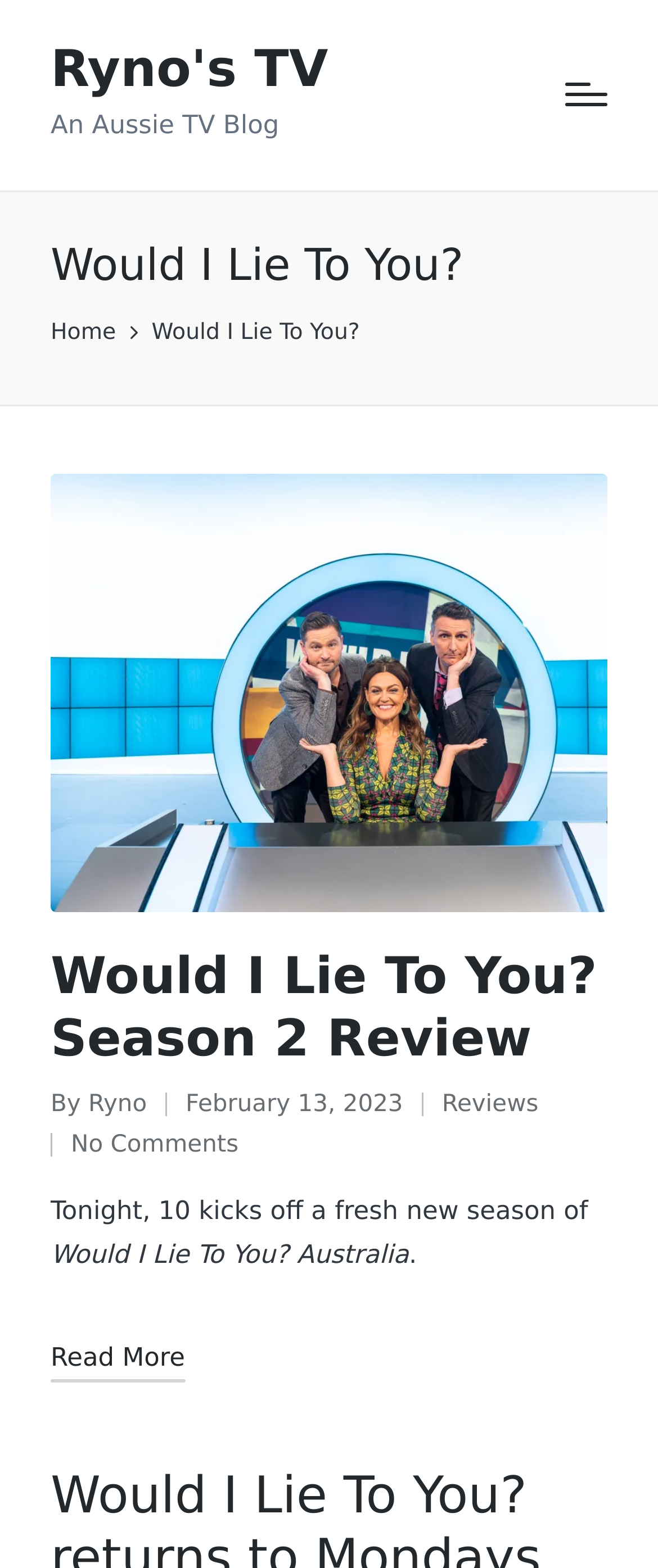Can you show the bounding box coordinates of the region to click on to complete the task described in the instruction: "Click on the 'Ryno's TV' link"?

[0.077, 0.027, 0.499, 0.062]